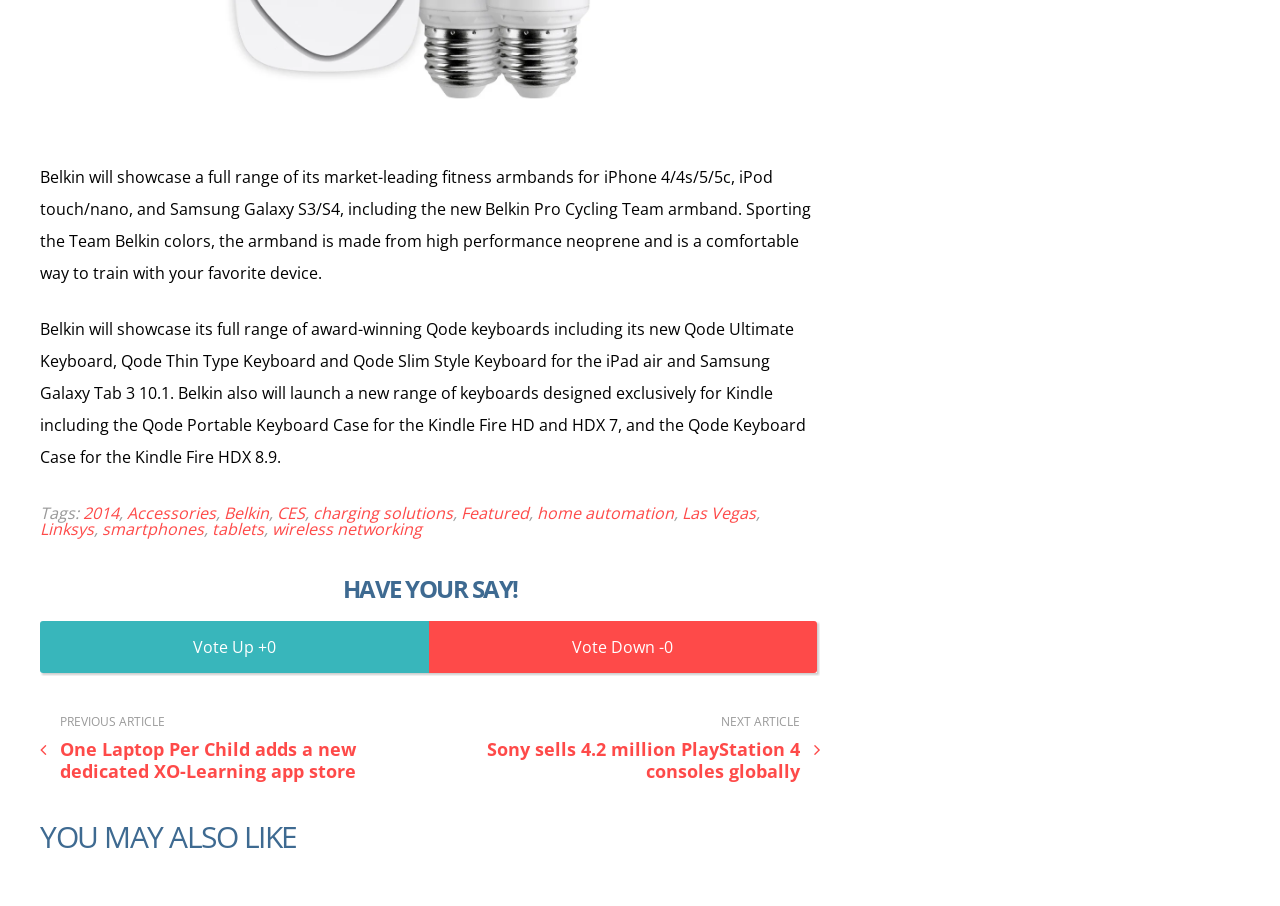Please locate the bounding box coordinates of the element's region that needs to be clicked to follow the instruction: "Check out the 'YOU MAY ALSO LIKE' section". The bounding box coordinates should be provided as four float numbers between 0 and 1, i.e., [left, top, right, bottom].

[0.031, 0.907, 0.641, 0.94]